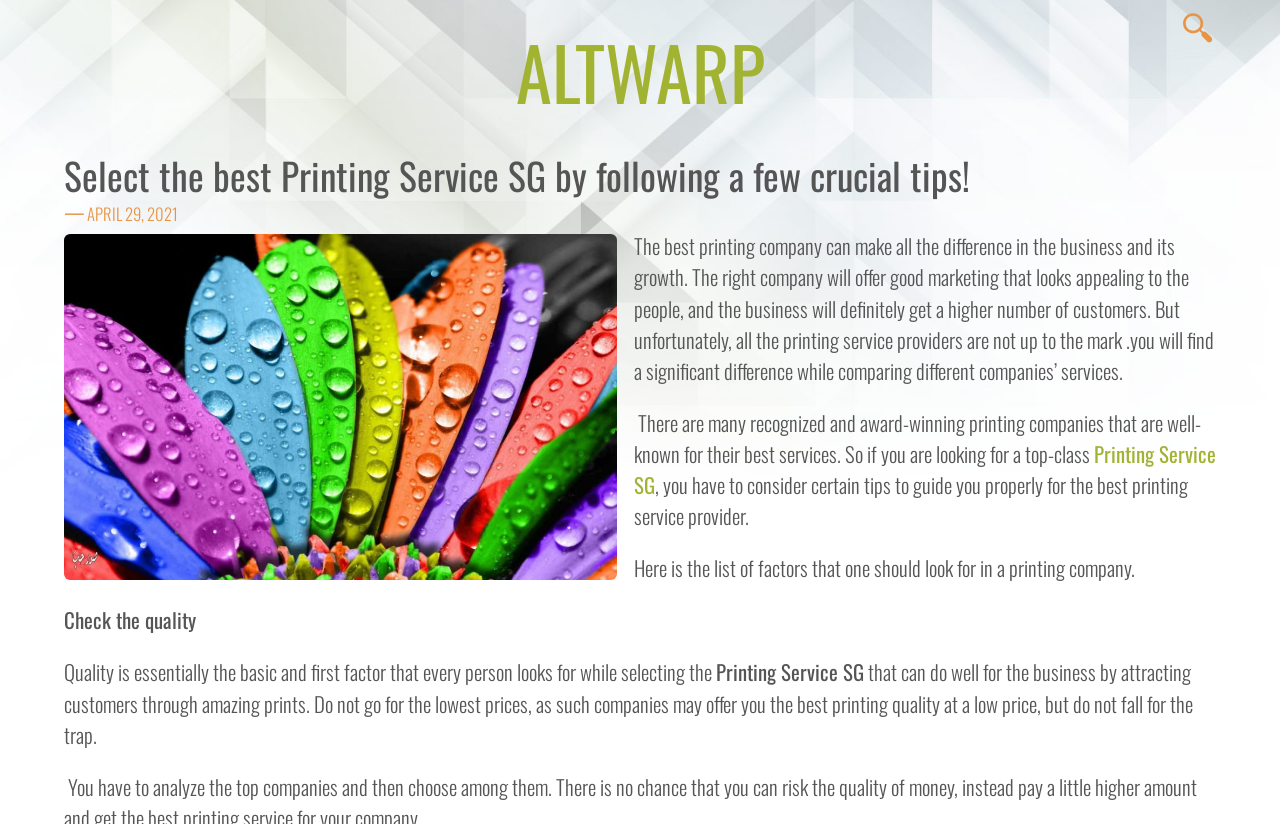What is the first factor to consider in a printing company?
Observe the image and answer the question with a one-word or short phrase response.

quality